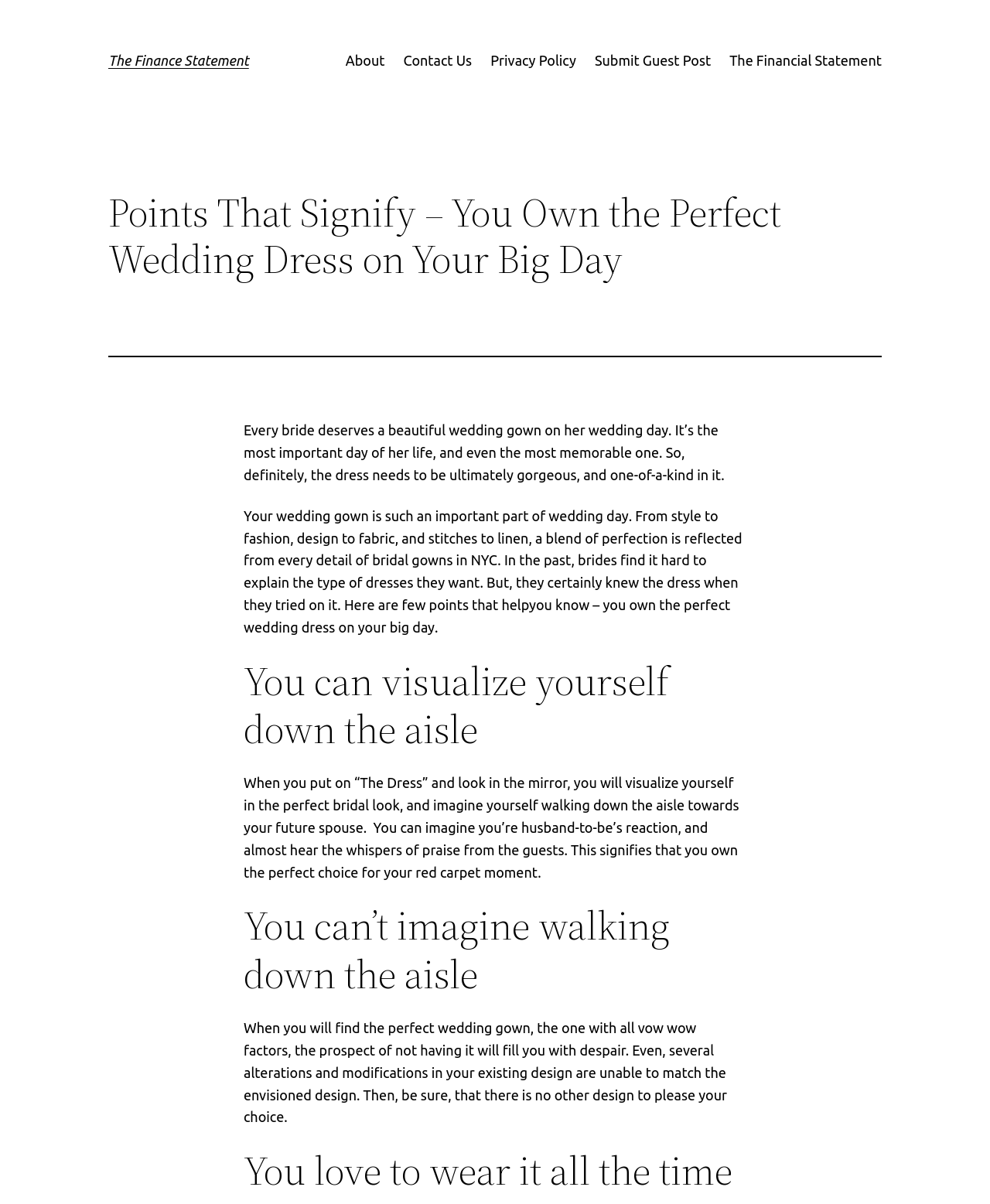Use a single word or phrase to respond to the question:
What is the focus of the webpage's content?

The bride's experience